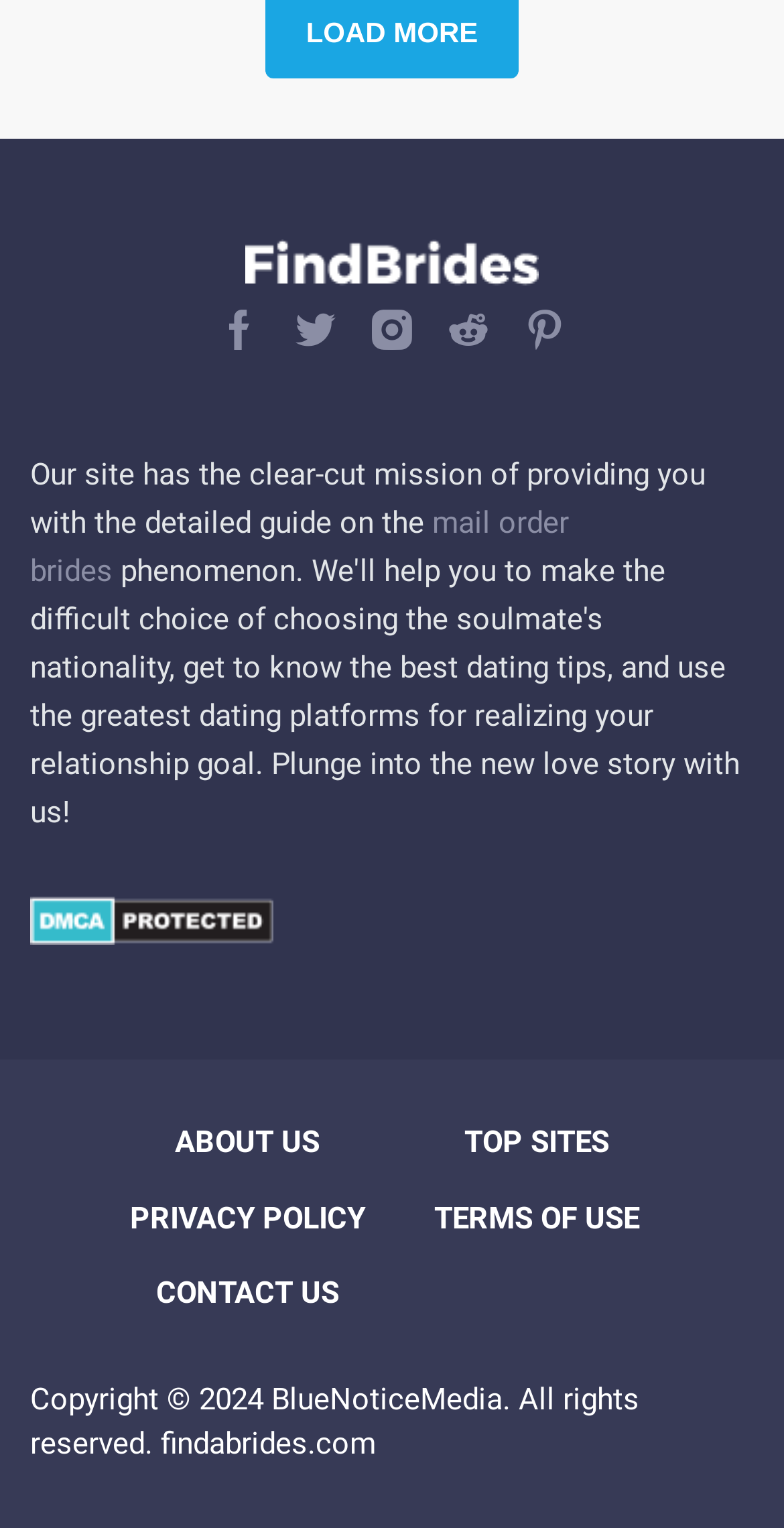What is the main topic of the website?
Give a comprehensive and detailed explanation for the question.

The main topic of the website can be determined by looking at the link element with the text 'mail order brides' which is located near the top of the webpage, indicating that it is a key topic of the website.